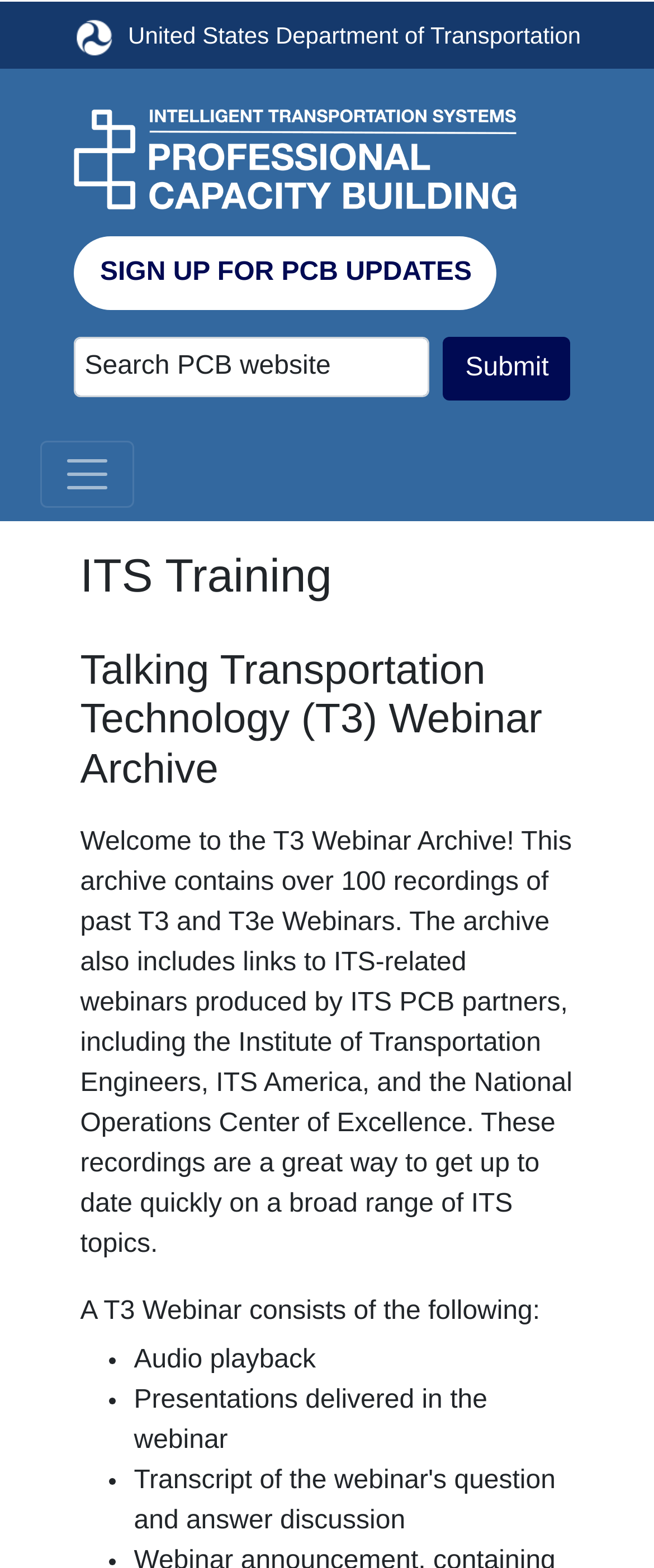What is the function of the button on the top right corner?
Please use the image to provide a one-word or short phrase answer.

Toggle navigation